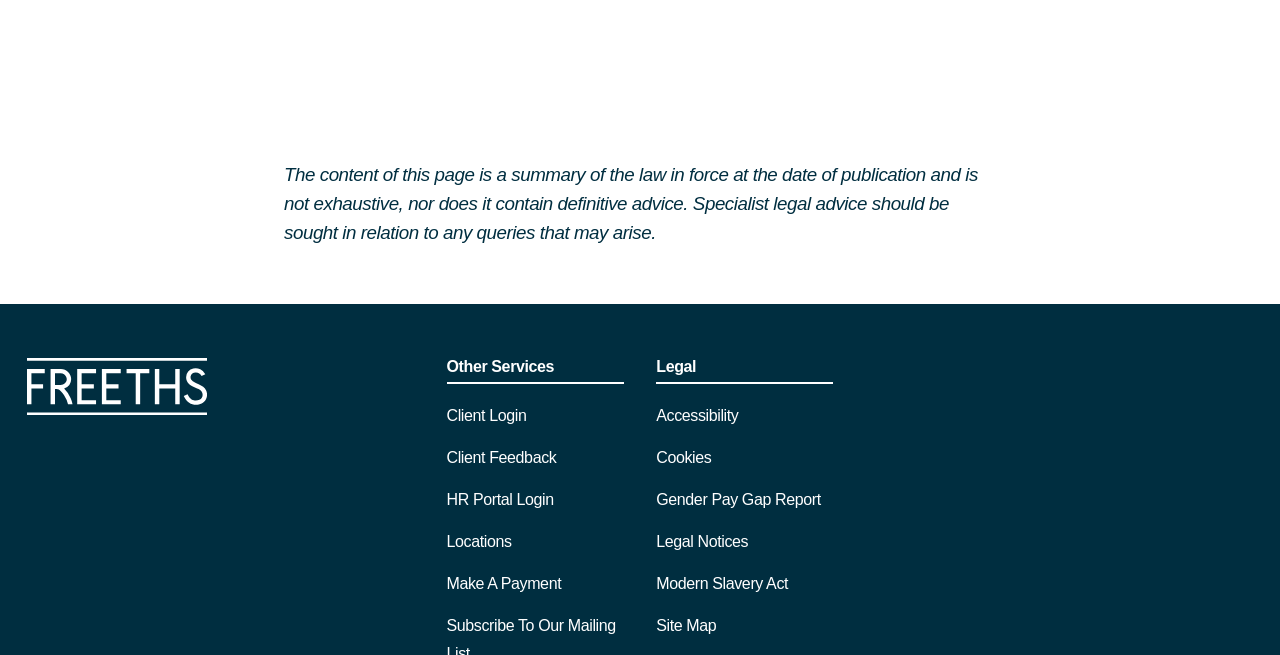Locate the bounding box coordinates of the area to click to fulfill this instruction: "view other services". The bounding box should be presented as four float numbers between 0 and 1, in the order [left, top, right, bottom].

[0.349, 0.546, 0.487, 0.586]